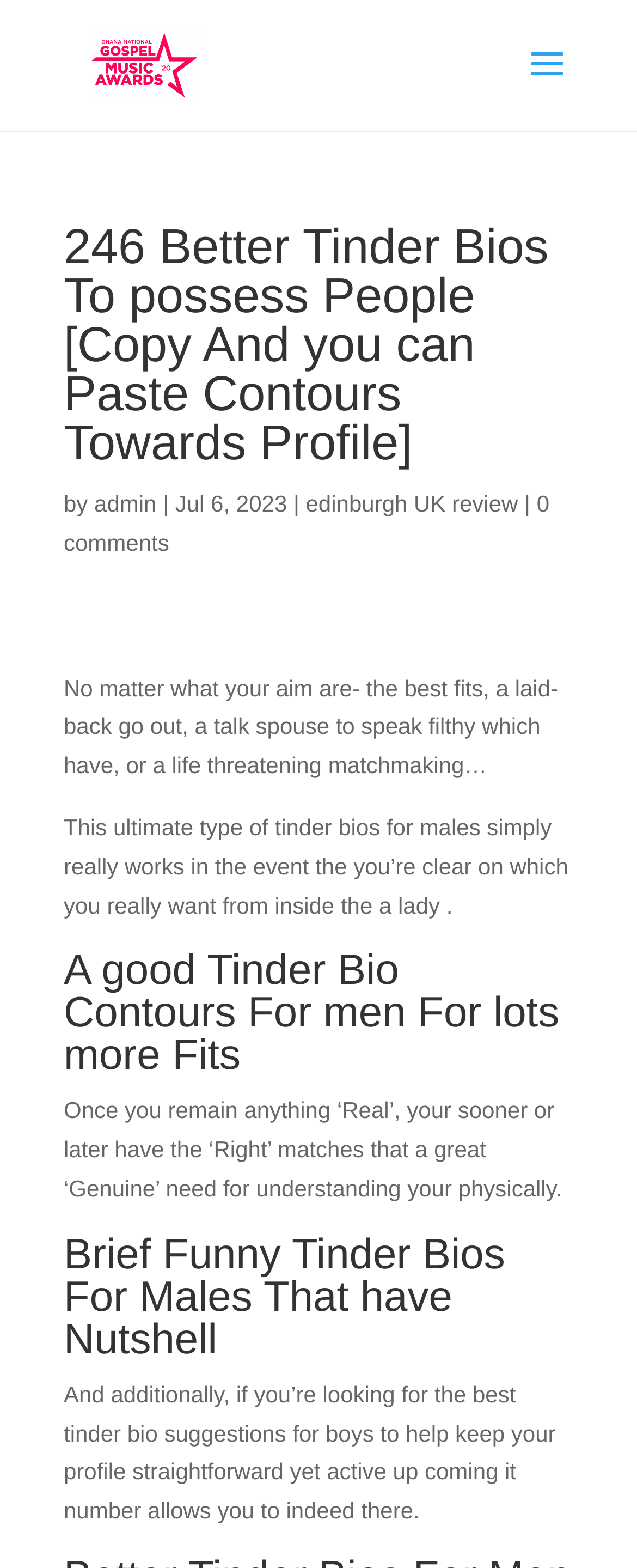Given the content of the image, can you provide a detailed answer to the question?
What is the date of the article?

The date of the article can be found by looking at the section below the main heading, where it says 'Jul 6, 2023'. This indicates that the article was published on July 6, 2023.